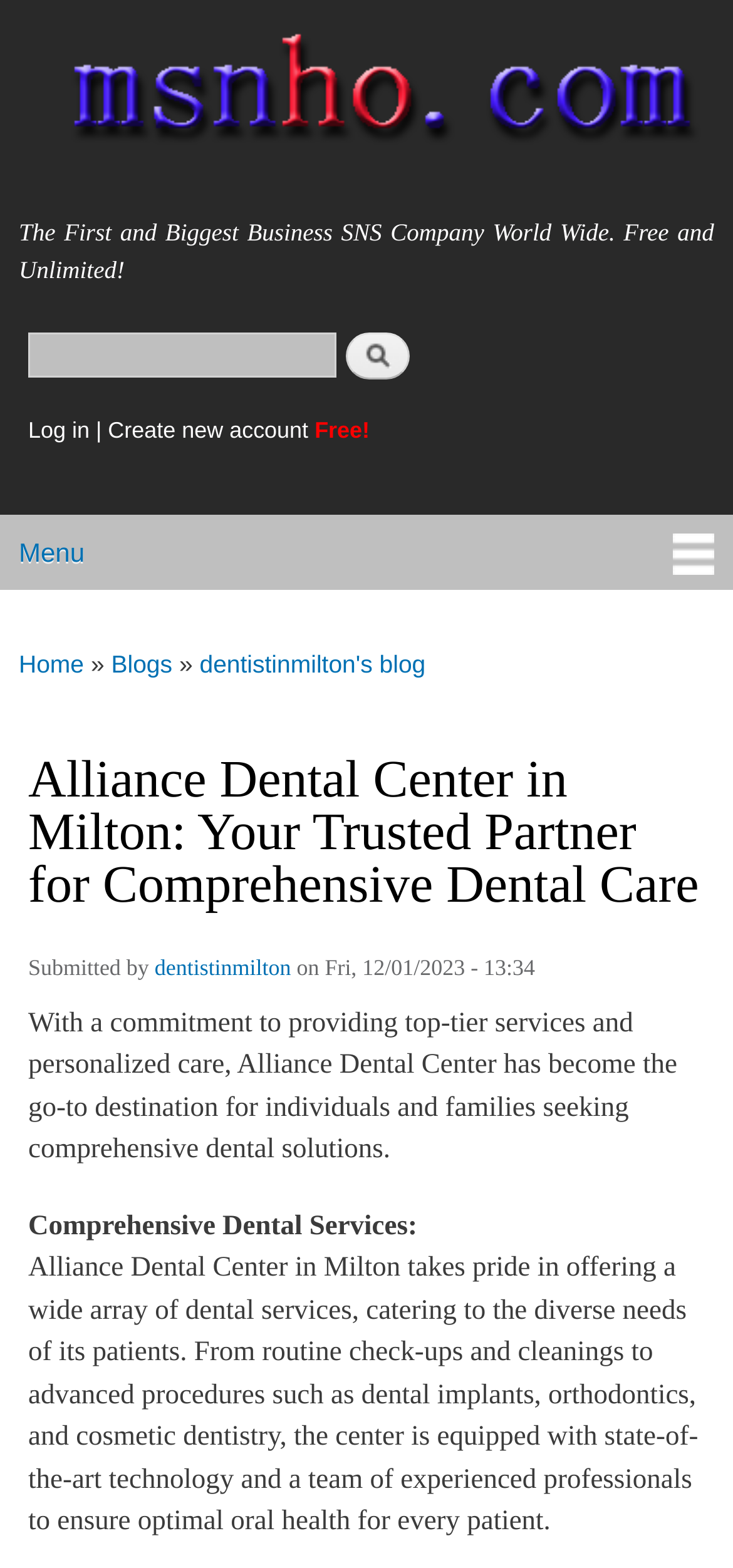Please find the bounding box coordinates of the section that needs to be clicked to achieve this instruction: "Search for something".

[0.038, 0.212, 0.459, 0.241]